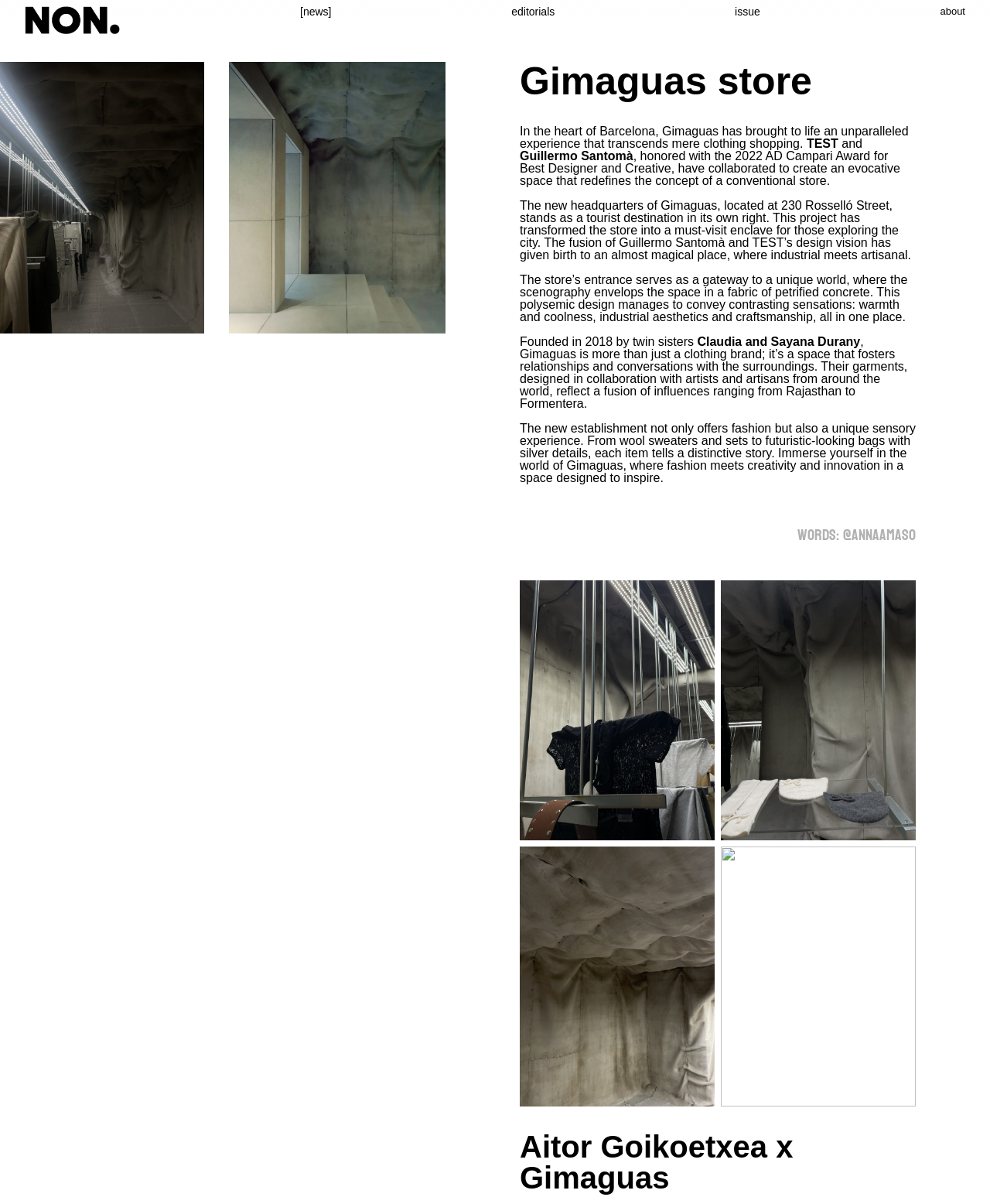Who collaborated with Guillermo Santomà to create the store?
Using the image as a reference, deliver a detailed and thorough answer to the question.

I found the answer by reading the text that mentions 'Guillermo Santomà and TEST’s design vision' which indicates that TEST collaborated with Guillermo Santomà to create the store.